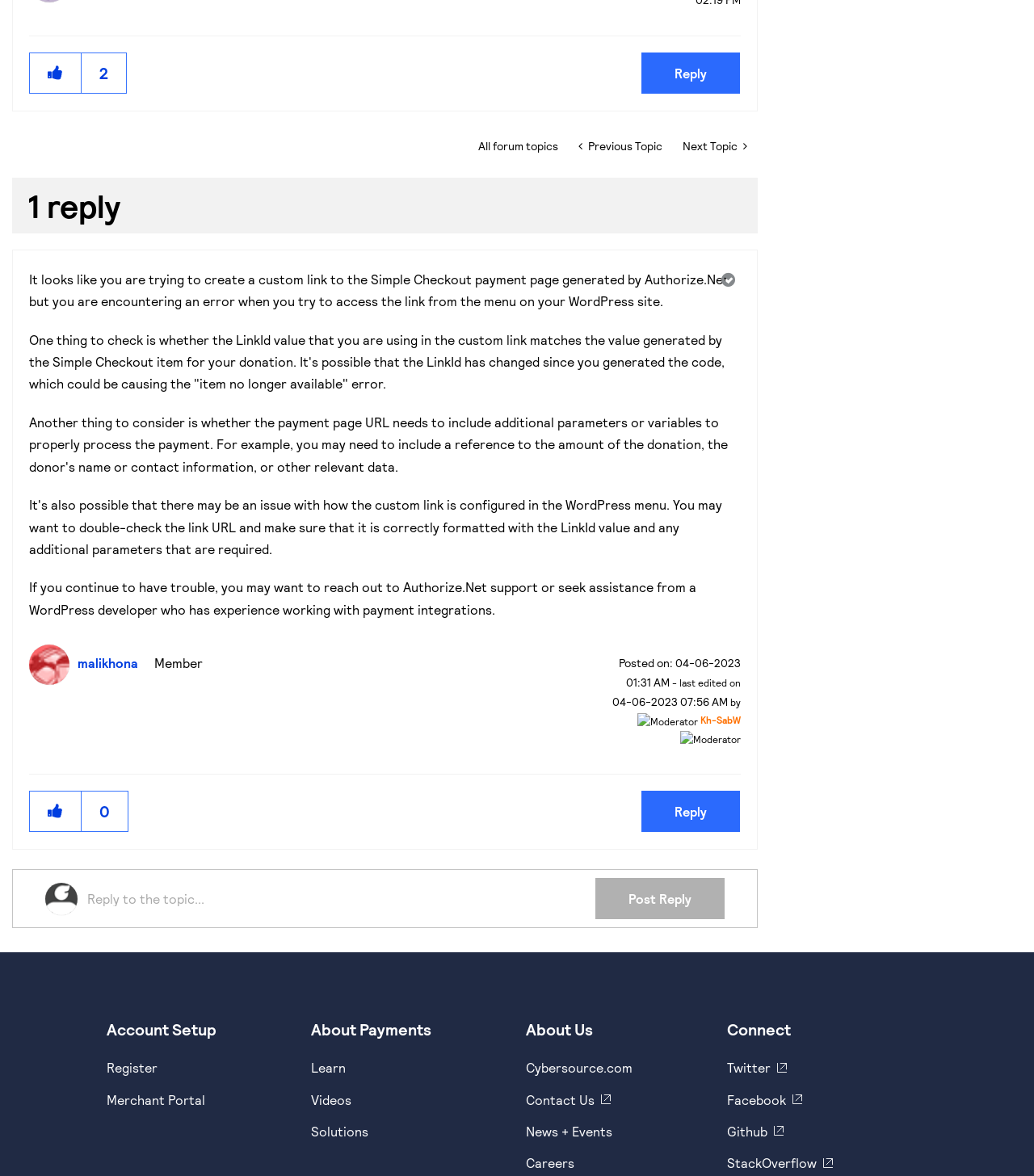Please locate the bounding box coordinates for the element that should be clicked to achieve the following instruction: "Reply to the topic...". Ensure the coordinates are given as four float numbers between 0 and 1, i.e., [left, top, right, bottom].

[0.084, 0.751, 0.575, 0.778]